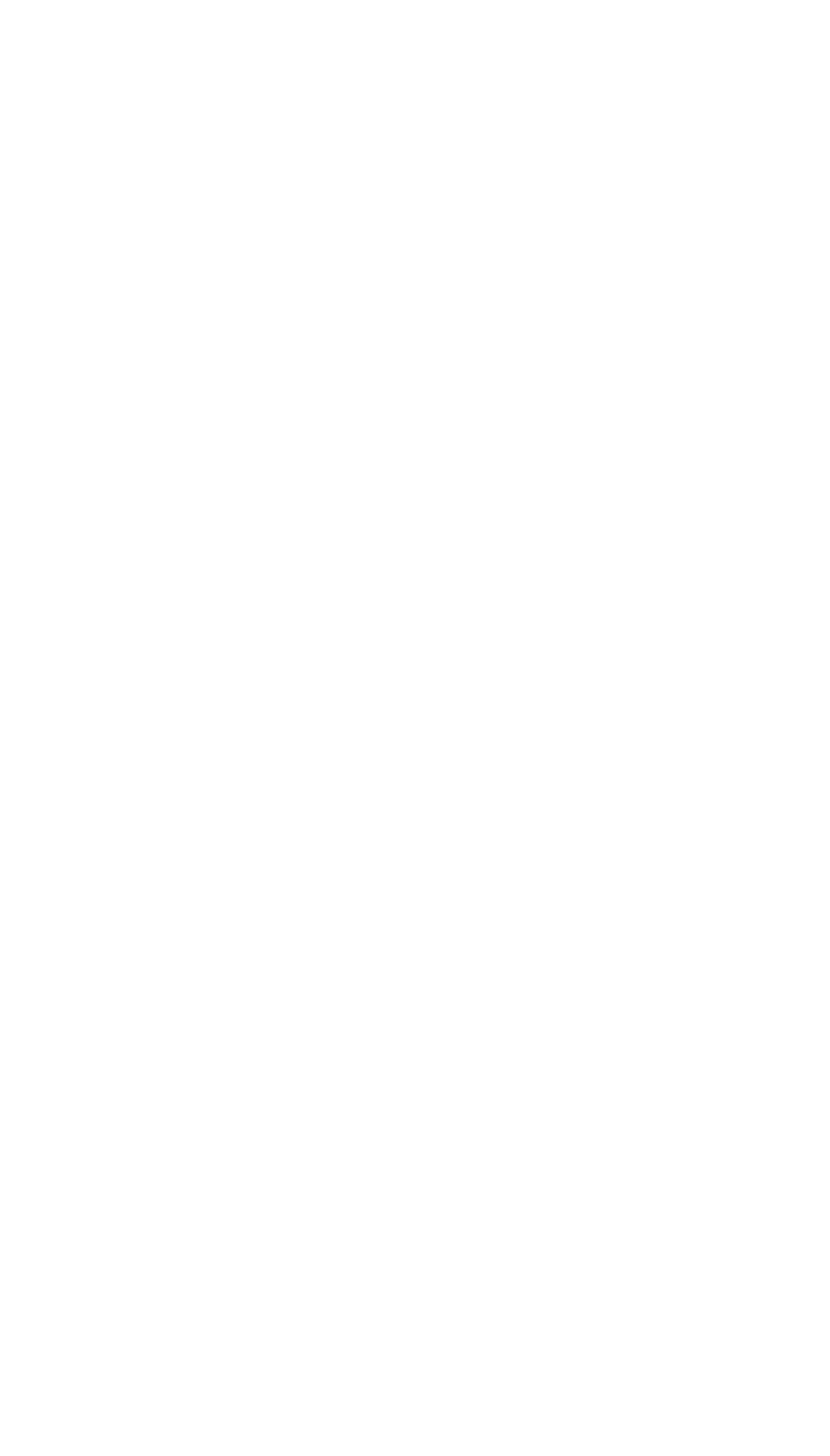Using the provided element description: "Cookies", determine the bounding box coordinates of the corresponding UI element in the screenshot.

[0.364, 0.893, 0.49, 0.925]